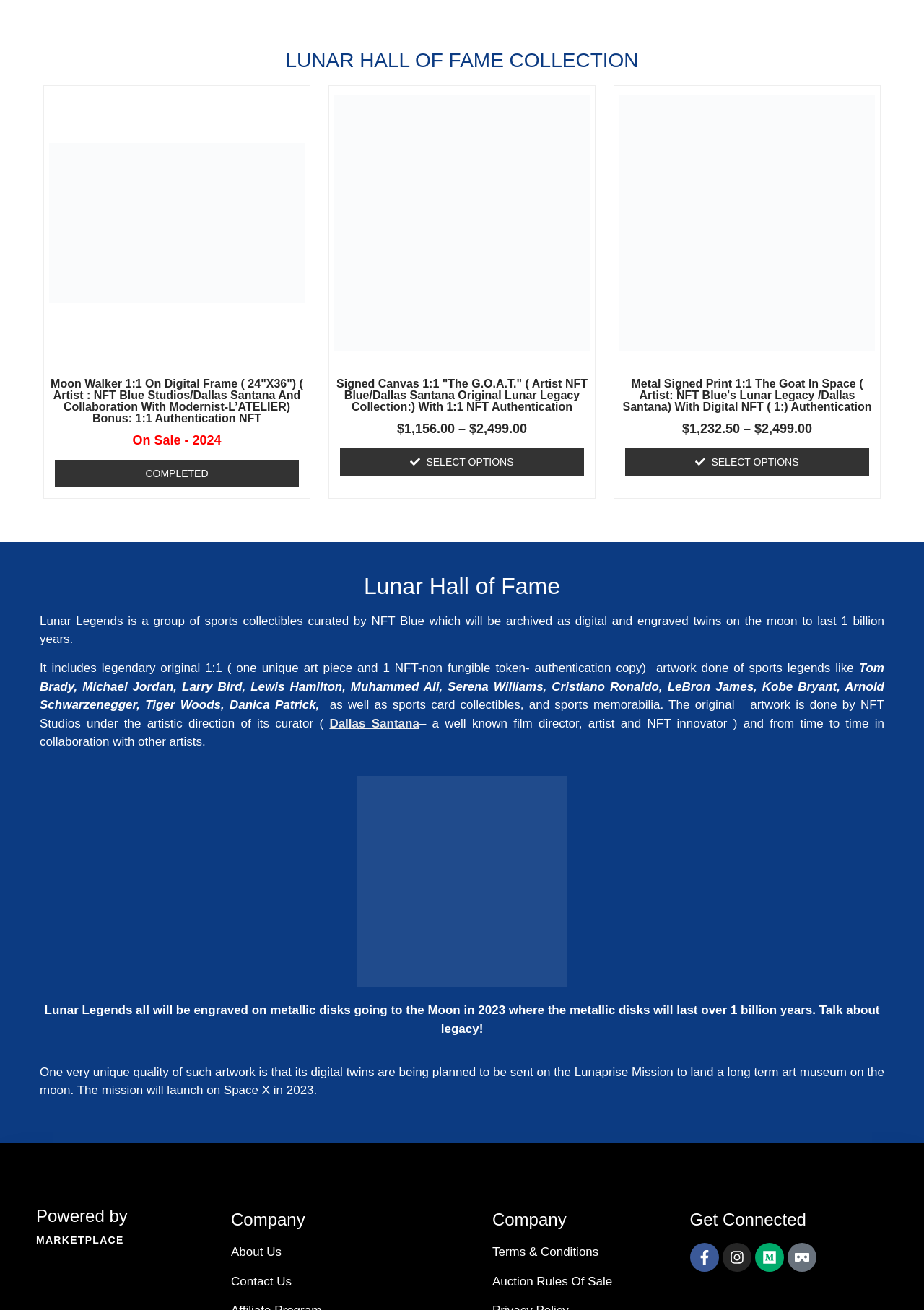Provide a one-word or brief phrase answer to the question:
What is the name of the collection?

Lunar Hall of Fame Collection